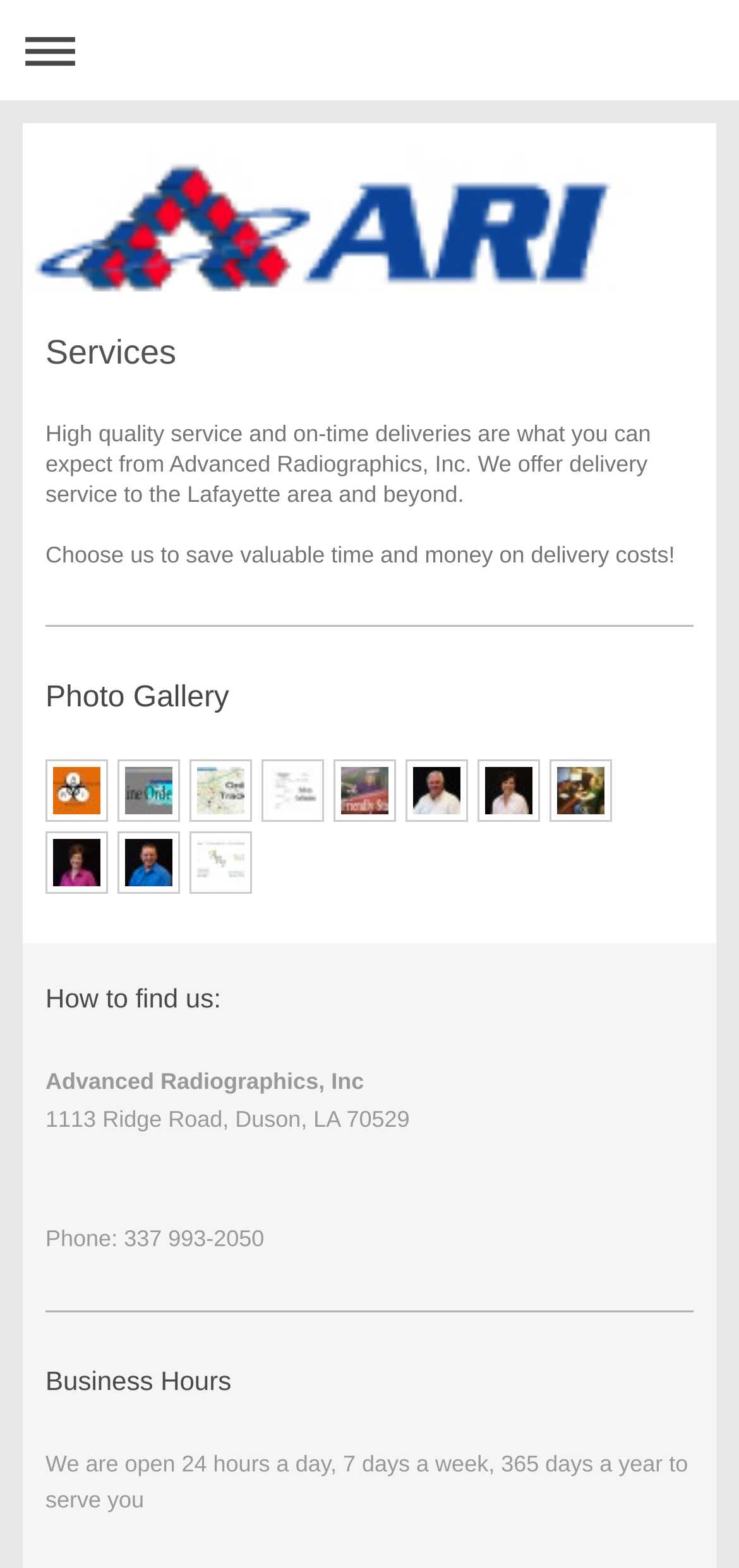What are the business hours of Advanced Radiographics, Inc?
Look at the image and respond with a one-word or short-phrase answer.

24 hours a day, 7 days a week, 365 days a year